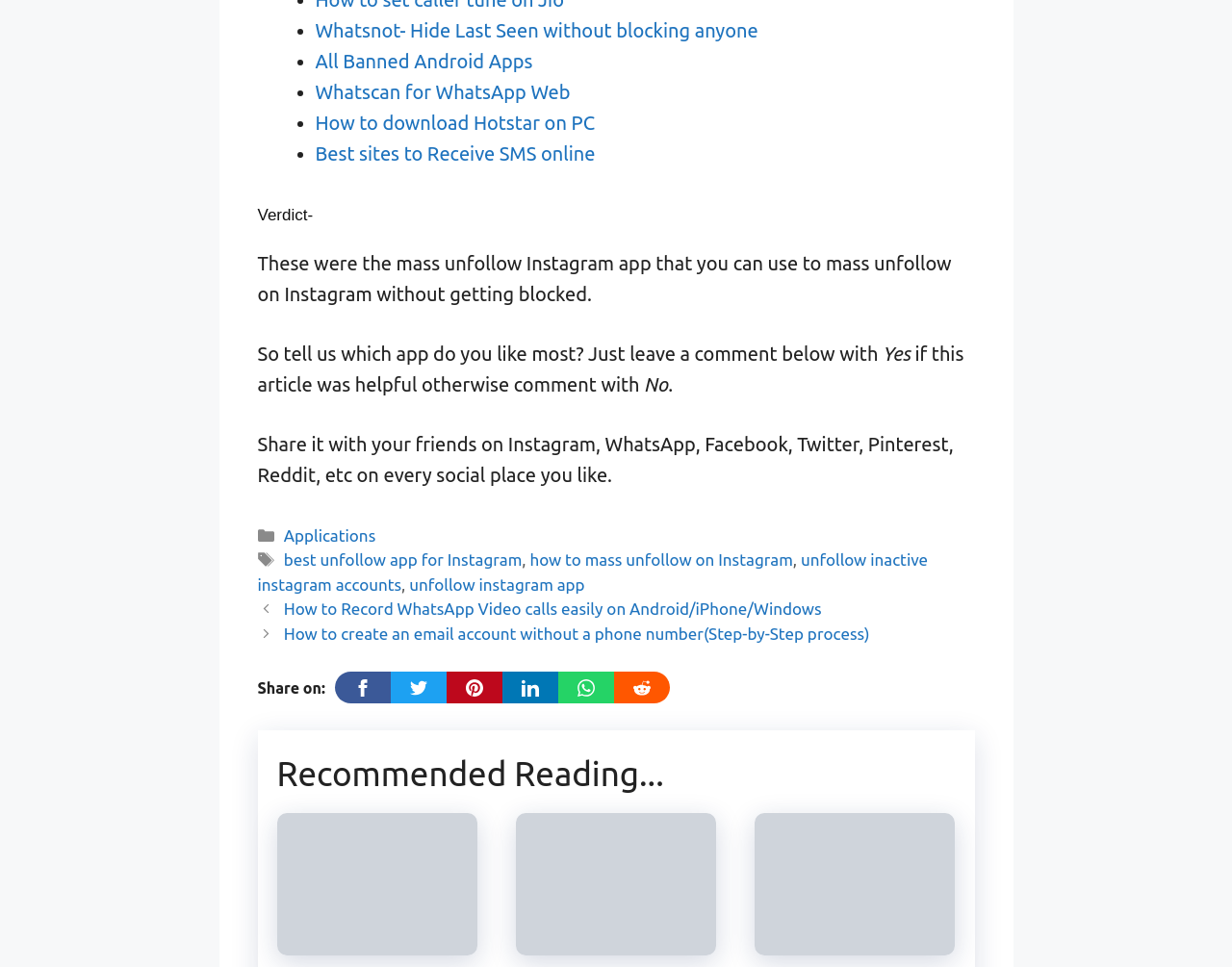How many tags are mentioned in the footer section?
Give a detailed explanation using the information visible in the image.

There are 3 tags mentioned in the footer section, including 'best unfollow app for Instagram', 'how to mass unfollow on Instagram', and 'unfollow inactive instagram accounts', which are listed at the coordinate [0.229, 0.568, 0.257, 0.587].